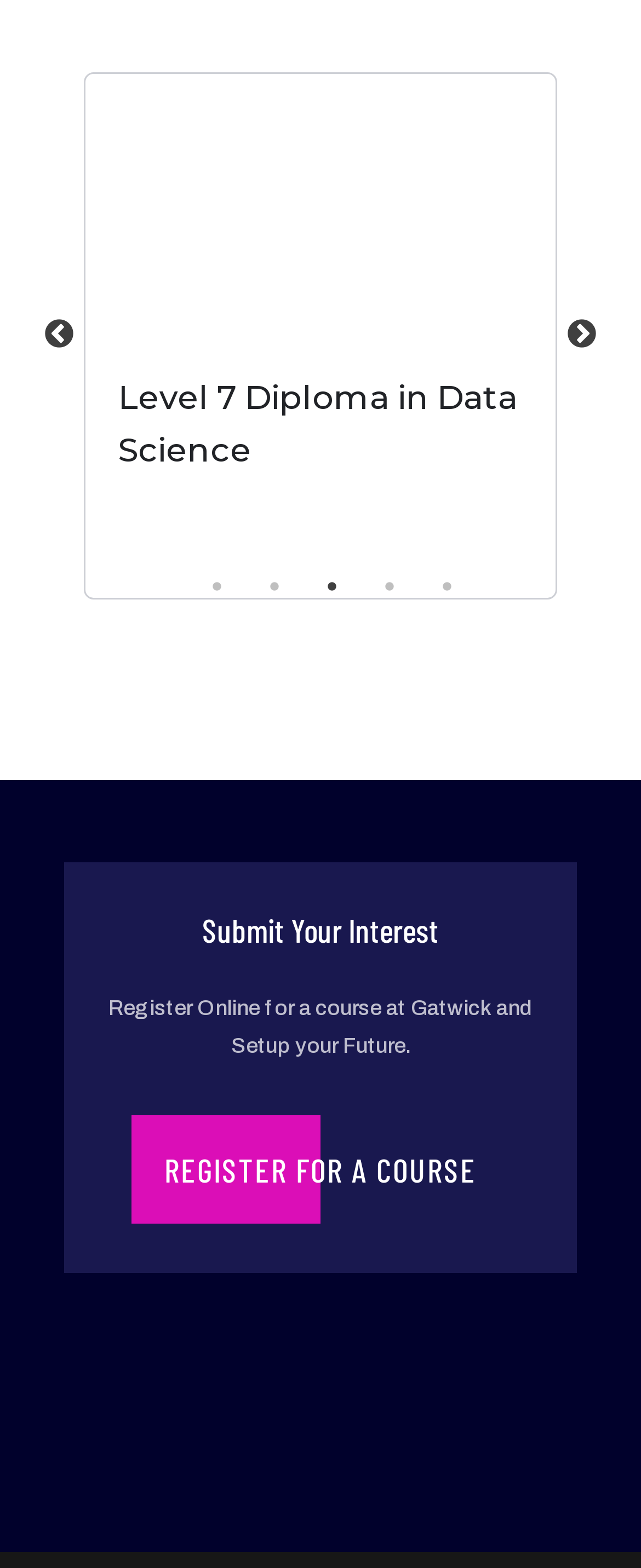Provide the bounding box coordinates of the section that needs to be clicked to accomplish the following instruction: "Click the link Level 5 Extended Diploma in Accounting and Business."

[0.133, 0.047, 0.867, 0.215]